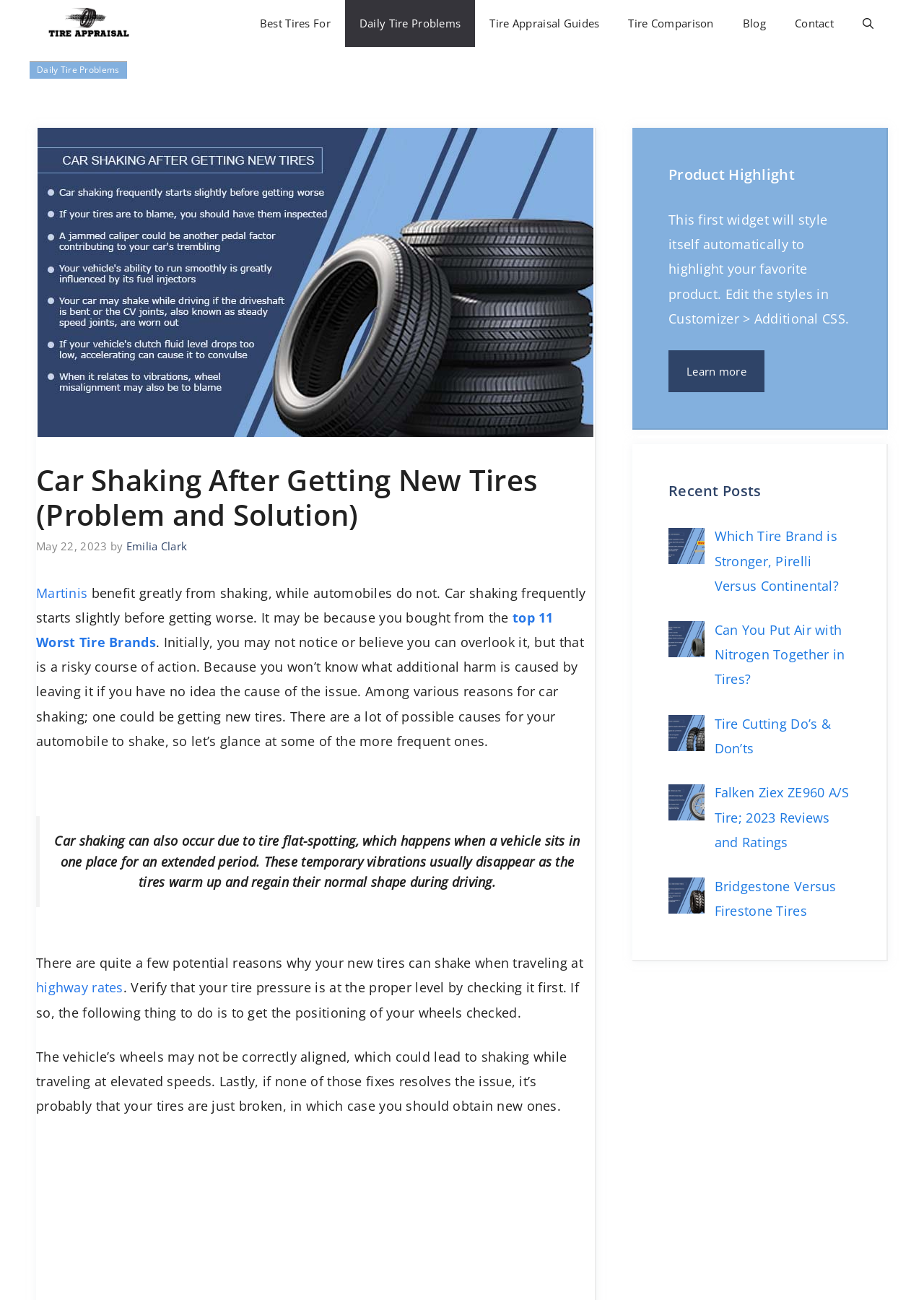Please provide the bounding box coordinates in the format (top-left x, top-left y, bottom-right x, bottom-right y). Remember, all values are floating point numbers between 0 and 1. What is the bounding box coordinate of the region described as: Tire Cutting Do’s & Don’ts

[0.773, 0.55, 0.899, 0.582]